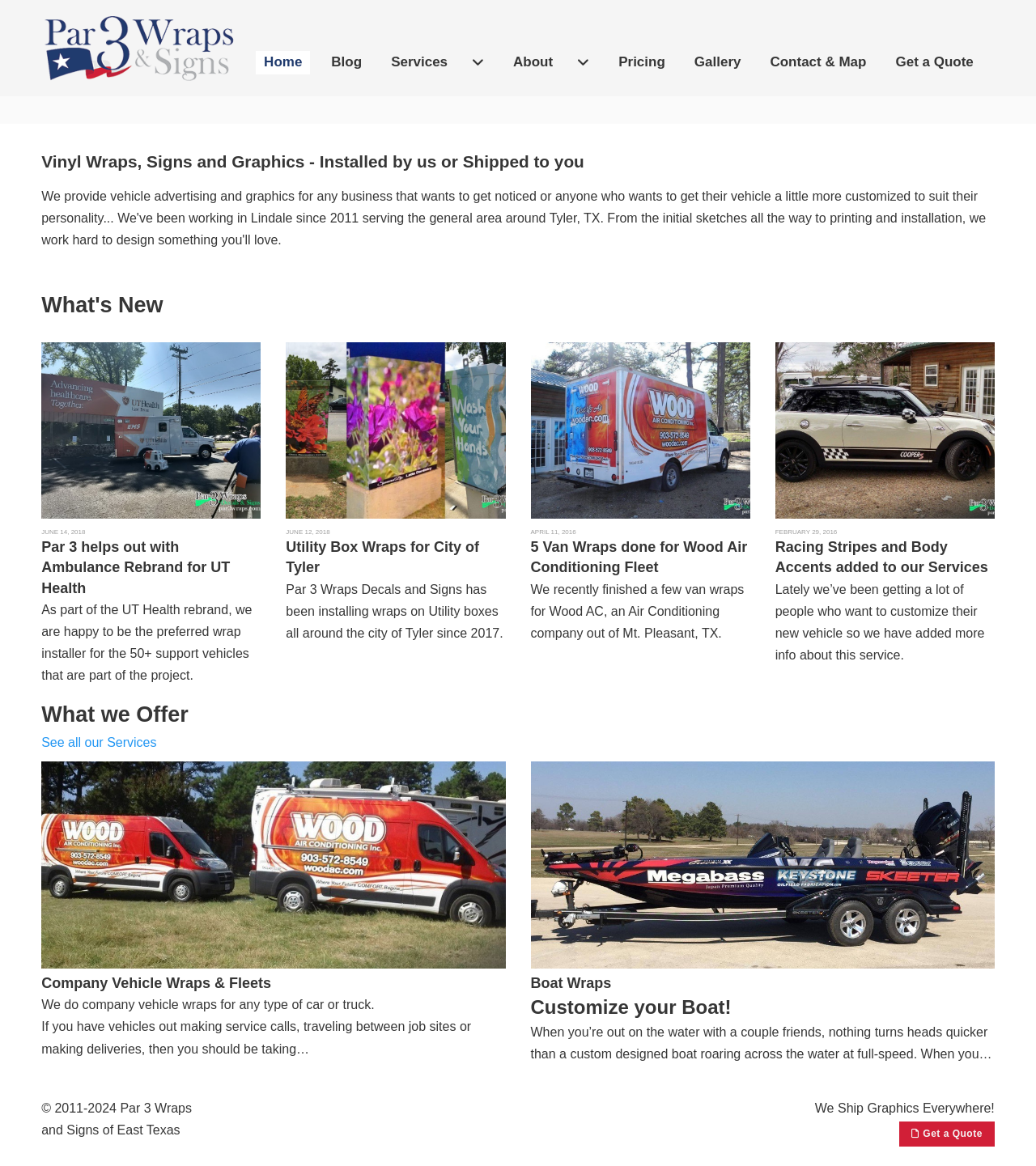Specify the bounding box coordinates for the region that must be clicked to perform the given instruction: "Check the 'Blog' link".

[0.312, 0.044, 0.357, 0.064]